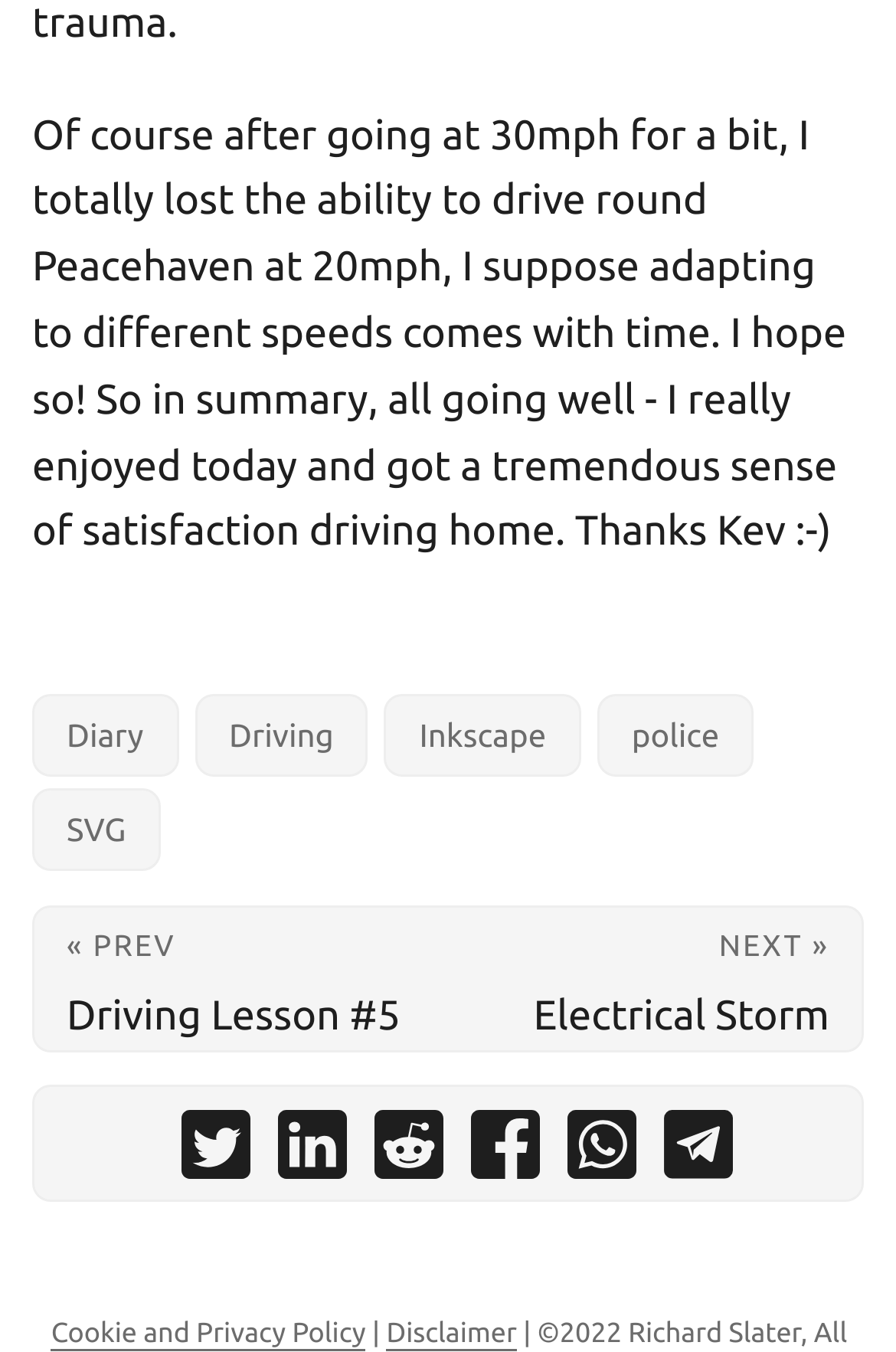Examine the screenshot and answer the question in as much detail as possible: What is the author's current driving speed?

The author mentions in the text 'Of course after going at 30mph for a bit, I totally lost the ability to drive round Peacehaven at 20mph...' which indicates that the author's current driving speed is 30mph.